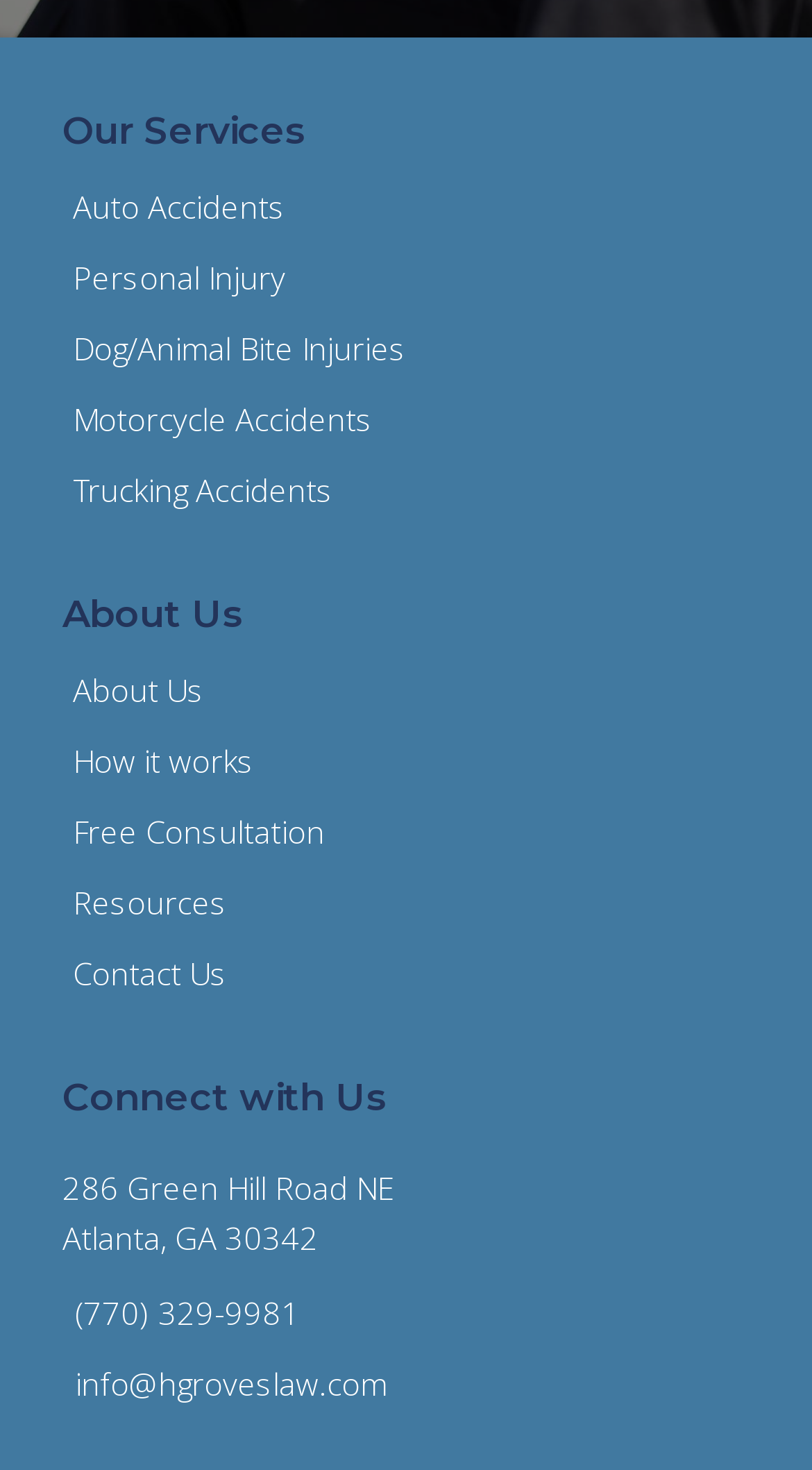Respond to the following question using a concise word or phrase: 
What type of law firm is this?

Personal Injury Law Firm